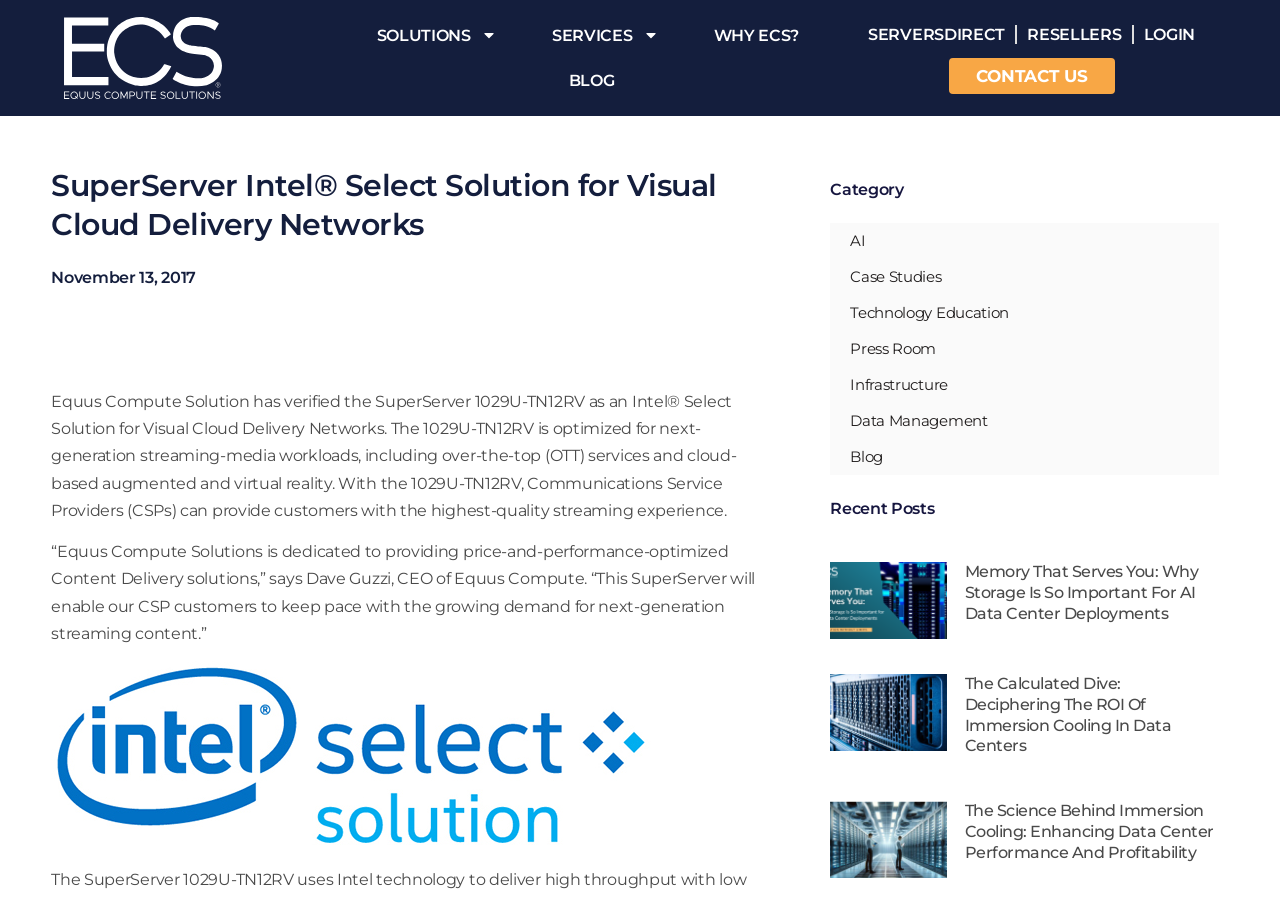Please find the bounding box coordinates of the section that needs to be clicked to achieve this instruction: "Contact us for more information".

[0.741, 0.065, 0.871, 0.105]